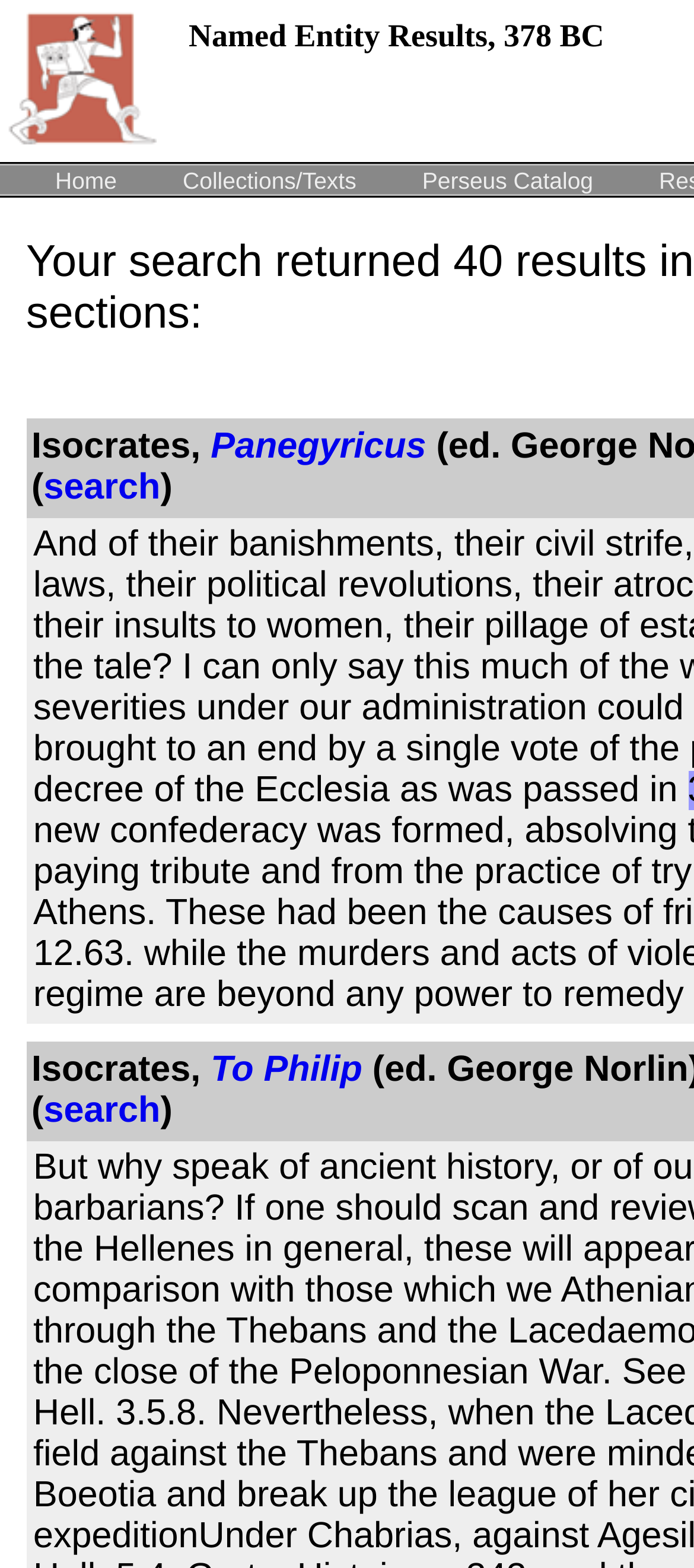Pinpoint the bounding box coordinates of the clickable area needed to execute the instruction: "search". The coordinates should be specified as four float numbers between 0 and 1, i.e., [left, top, right, bottom].

[0.063, 0.299, 0.231, 0.324]